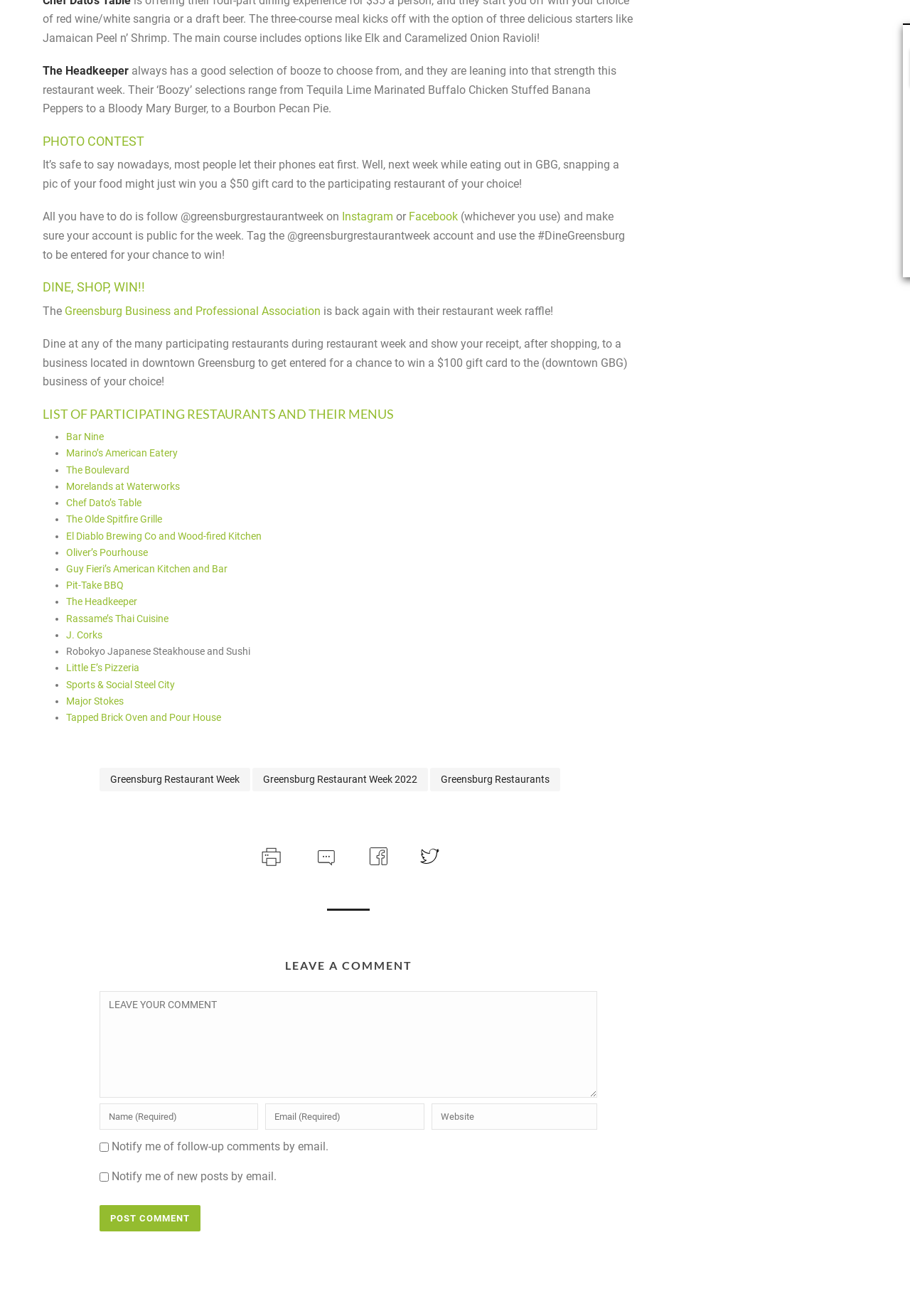How many participating restaurants are listed?
Based on the image, give a concise answer in the form of a single word or short phrase.

20